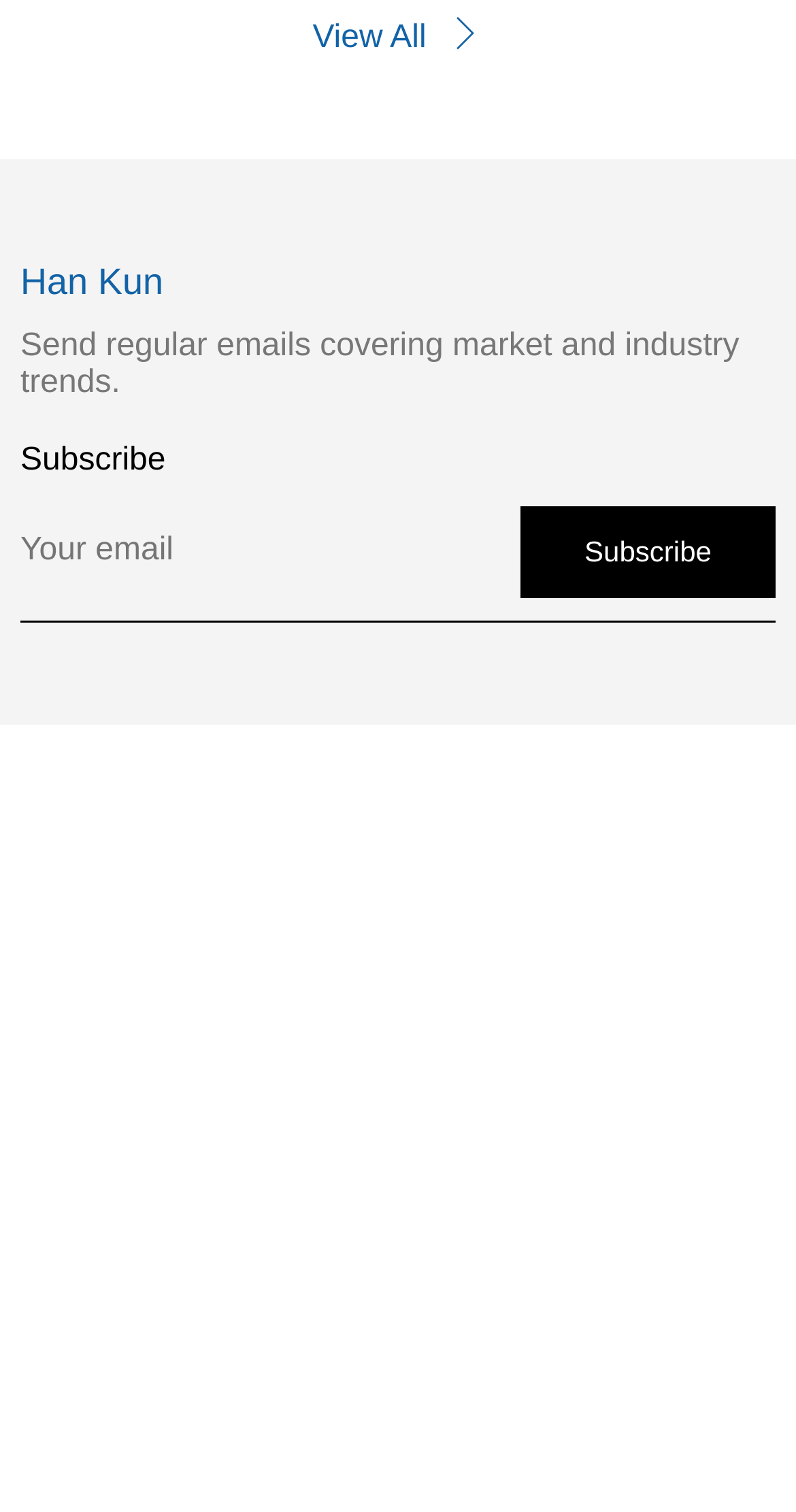Could you highlight the region that needs to be clicked to execute the instruction: "View all practice areas"?

[0.393, 0.01, 0.607, 0.038]